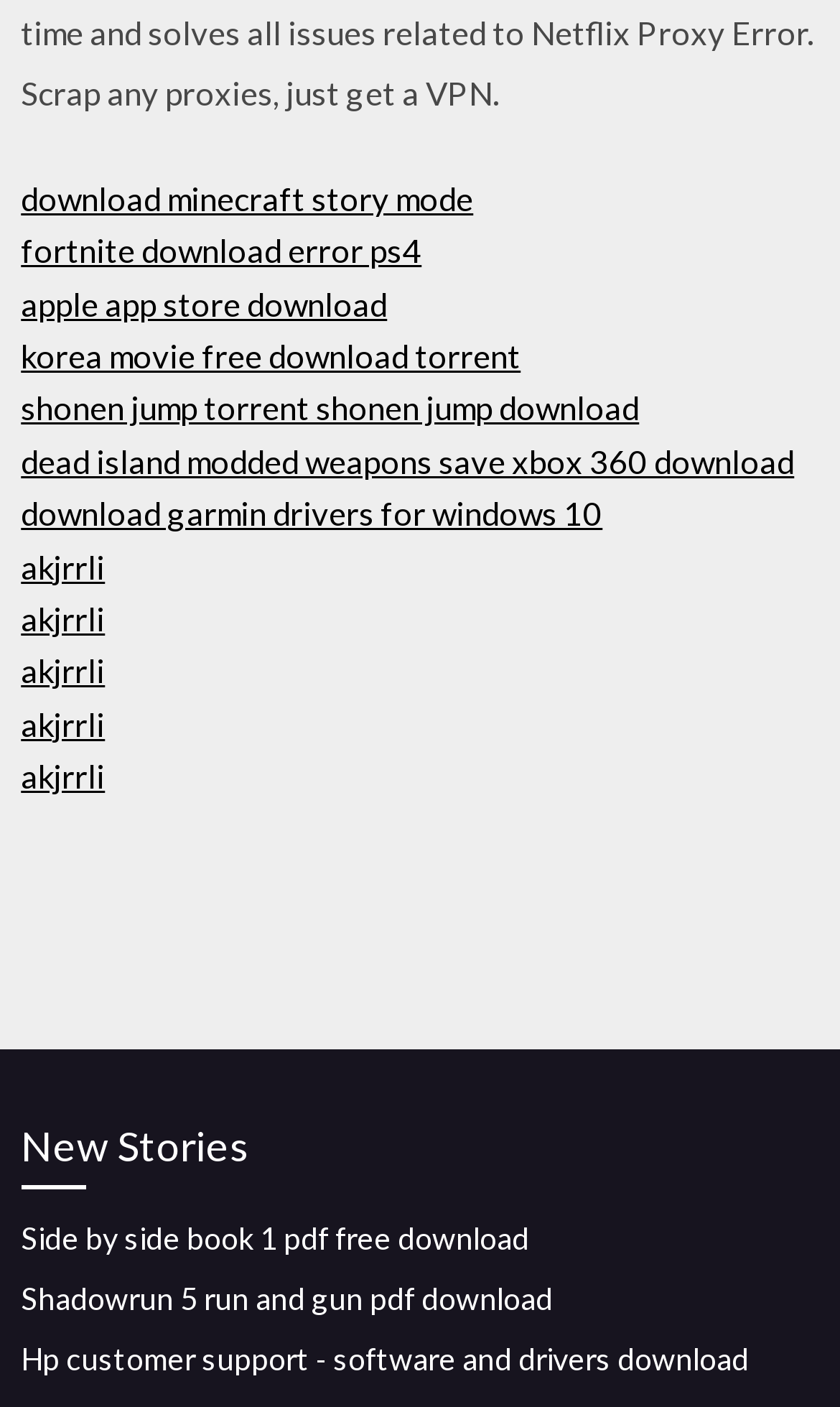Find the bounding box coordinates for the UI element that matches this description: "korea movie free download torrent".

[0.025, 0.239, 0.62, 0.266]